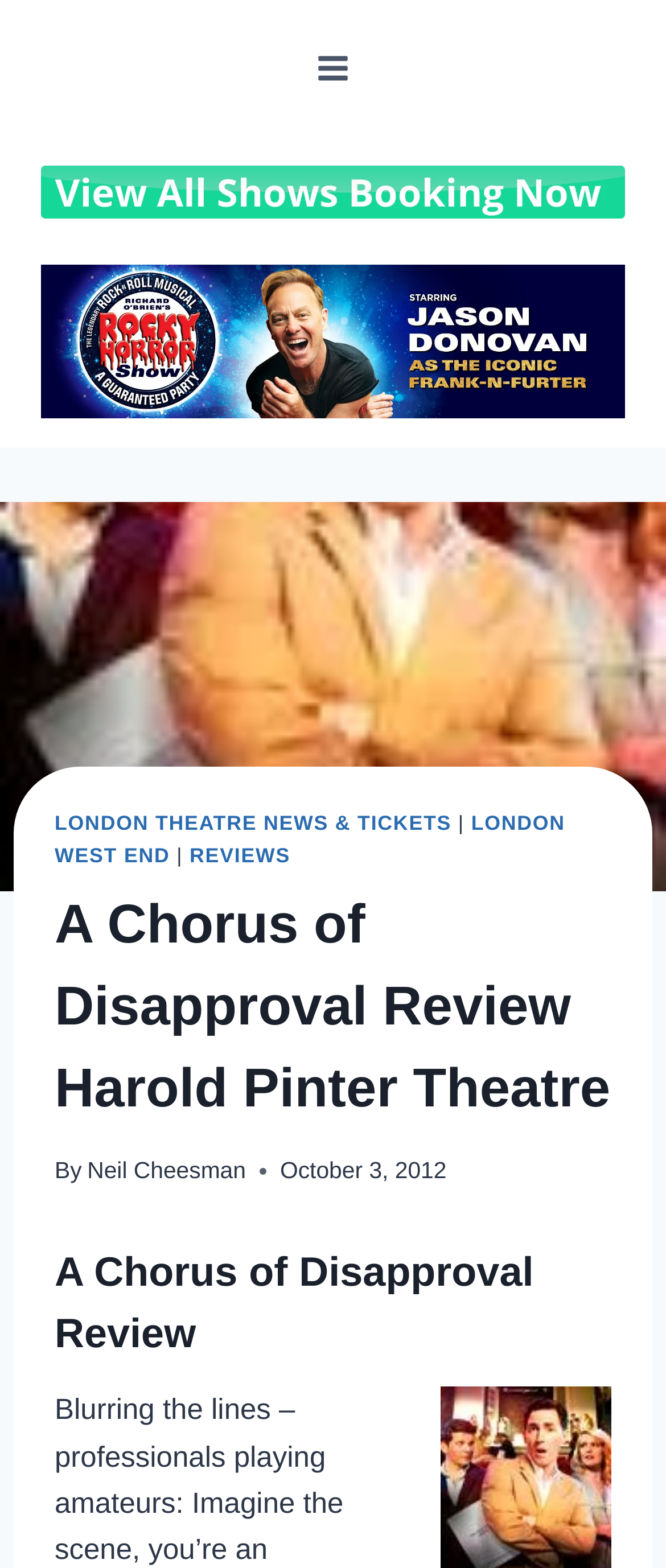Provide the bounding box coordinates for the UI element described in this sentence: "title="View Random Post"". The coordinates should be four float values between 0 and 1, i.e., [left, top, right, bottom].

None